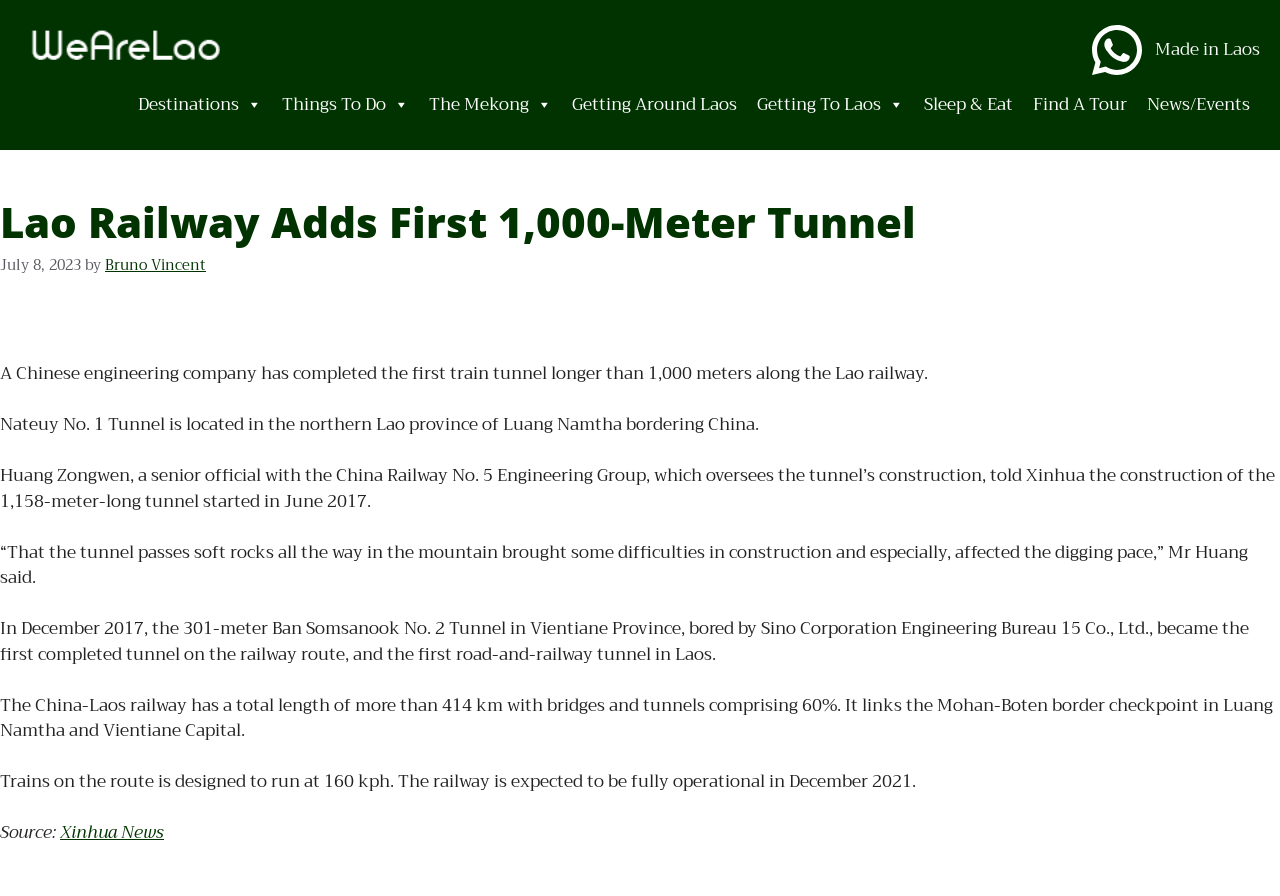Please determine the bounding box coordinates of the clickable area required to carry out the following instruction: "Read news about Lao Railway". The coordinates must be four float numbers between 0 and 1, represented as [left, top, right, bottom].

[0.0, 0.22, 1.0, 0.276]